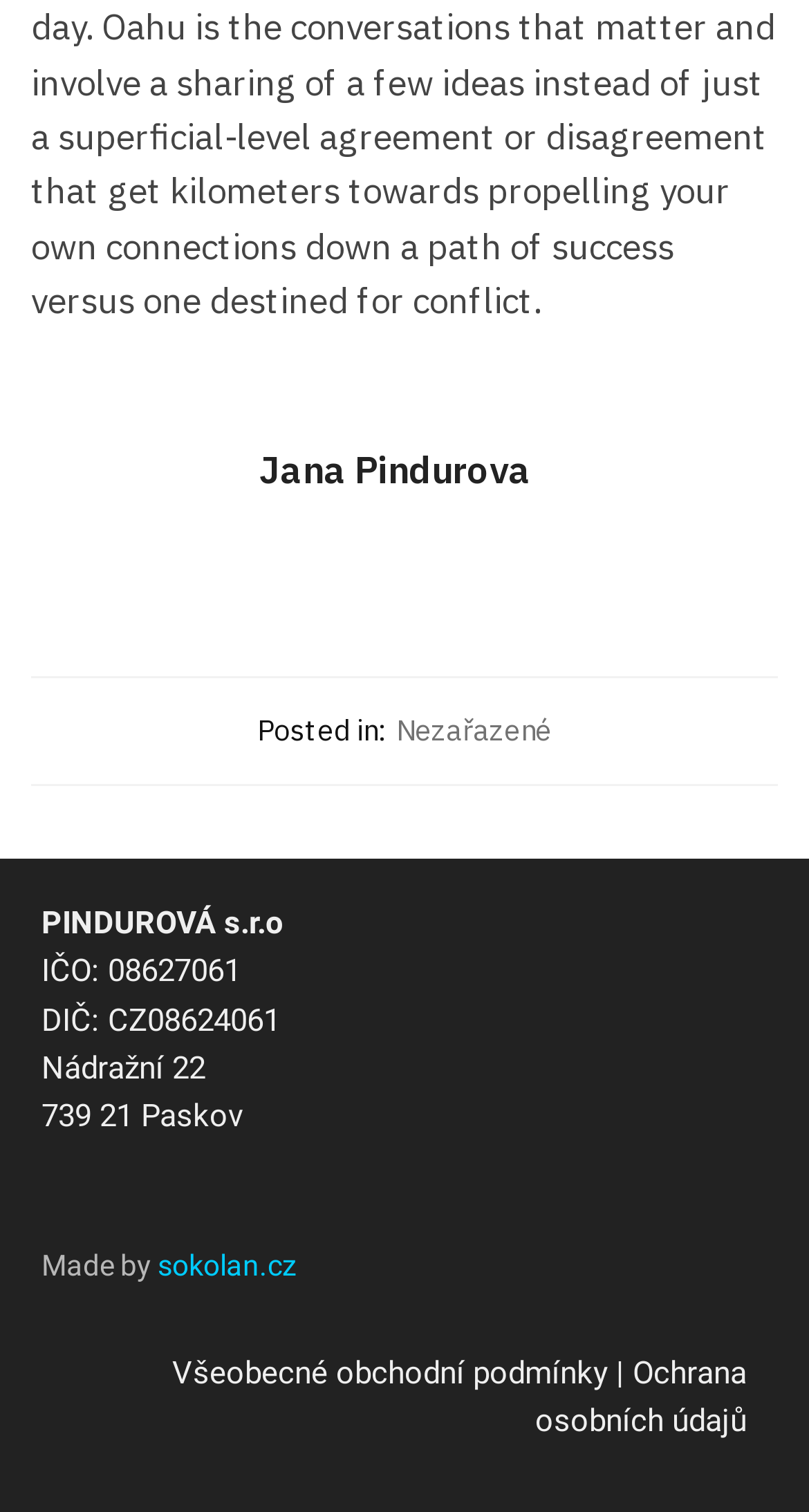Identify the bounding box coordinates for the UI element described as: "sokolan.cz".

[0.195, 0.825, 0.367, 0.847]